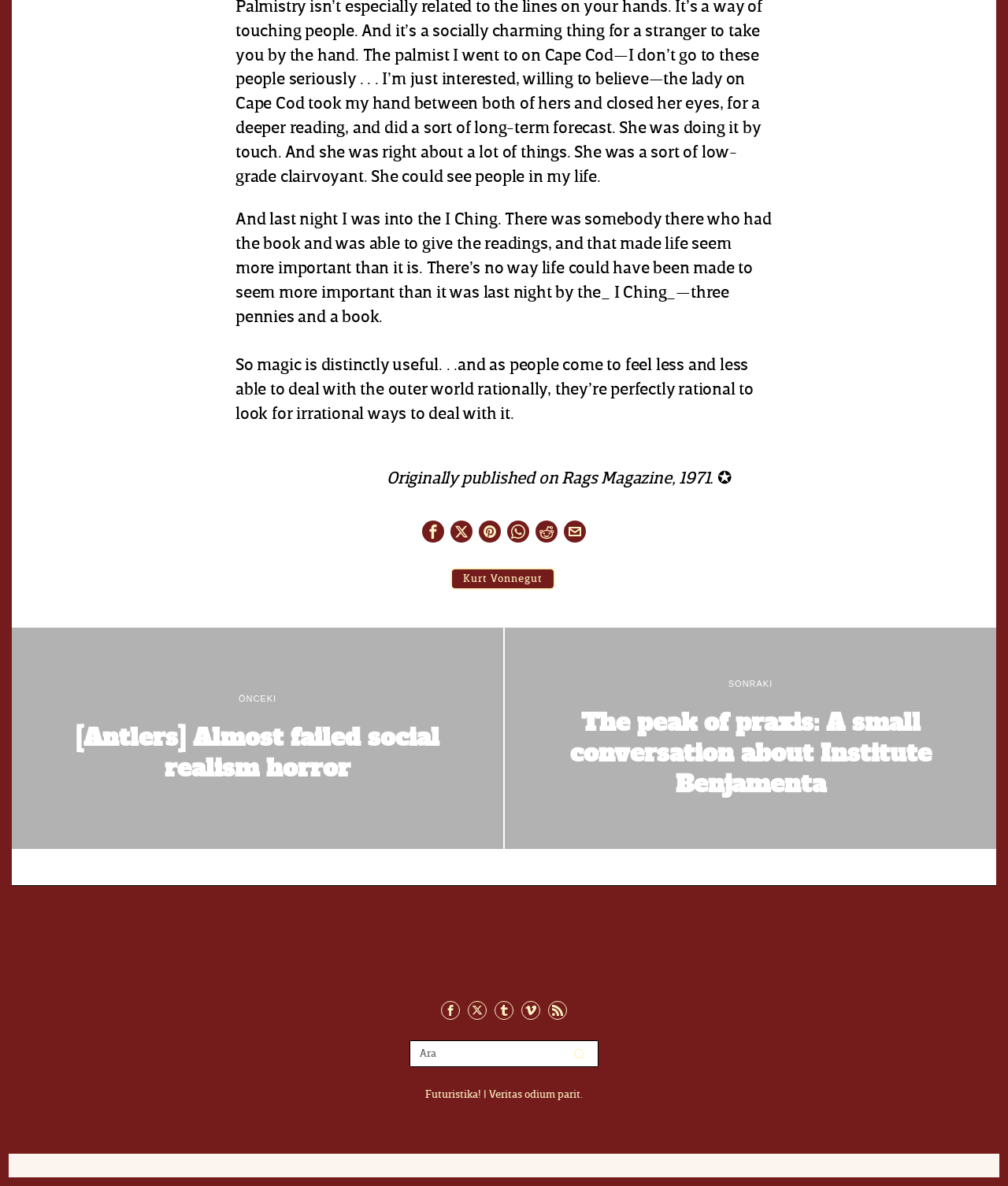Please determine the bounding box coordinates for the UI element described as: "Facebook".

[0.419, 0.439, 0.441, 0.458]